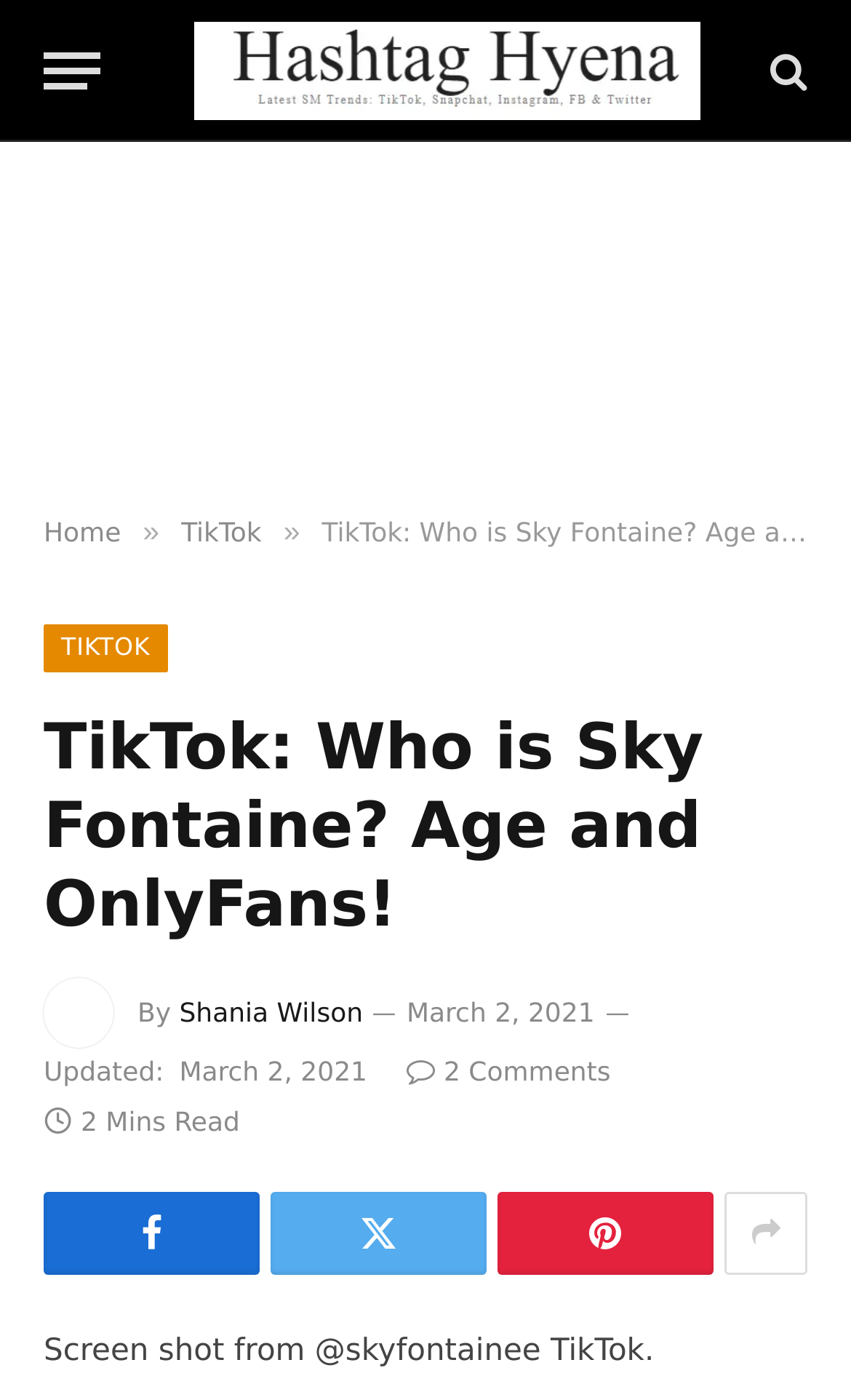Identify the bounding box coordinates of the clickable region to carry out the given instruction: "Click the menu button".

[0.051, 0.016, 0.118, 0.086]